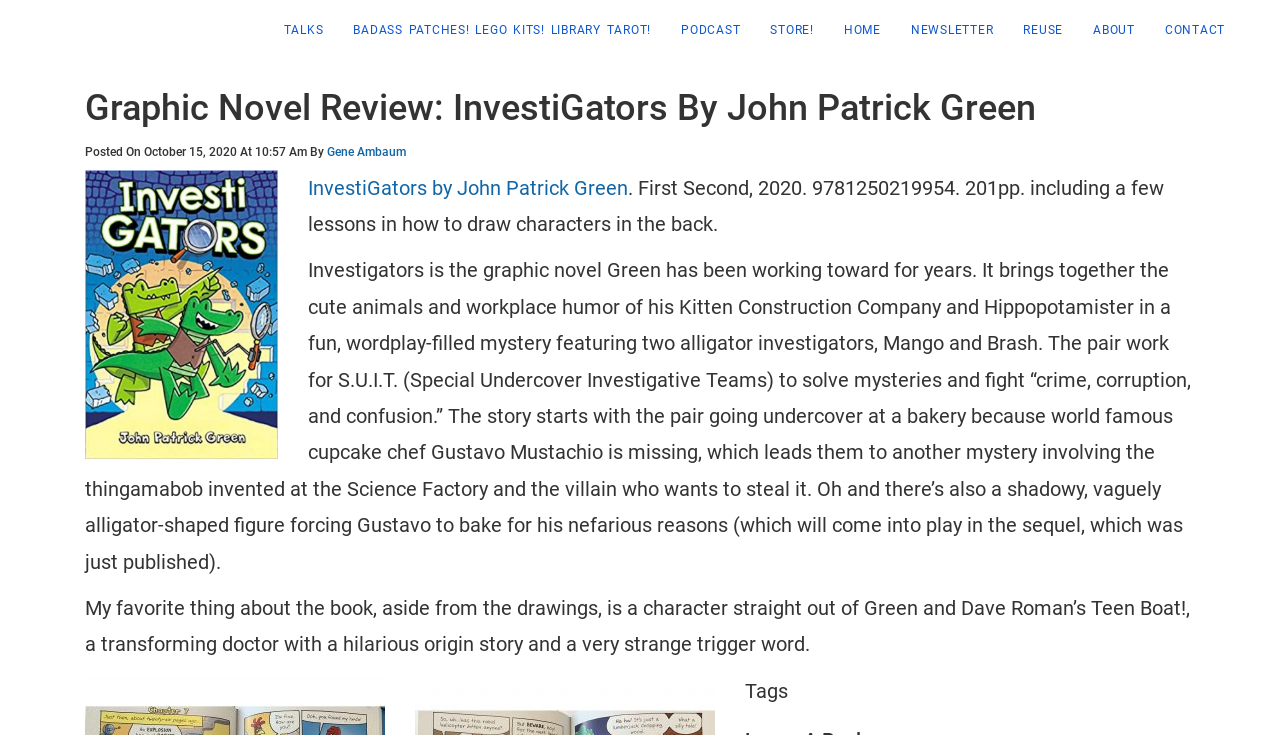Determine the bounding box coordinates of the element's region needed to click to follow the instruction: "Learn more about the author Gene Ambaum". Provide these coordinates as four float numbers between 0 and 1, formatted as [left, top, right, bottom].

[0.255, 0.198, 0.317, 0.217]